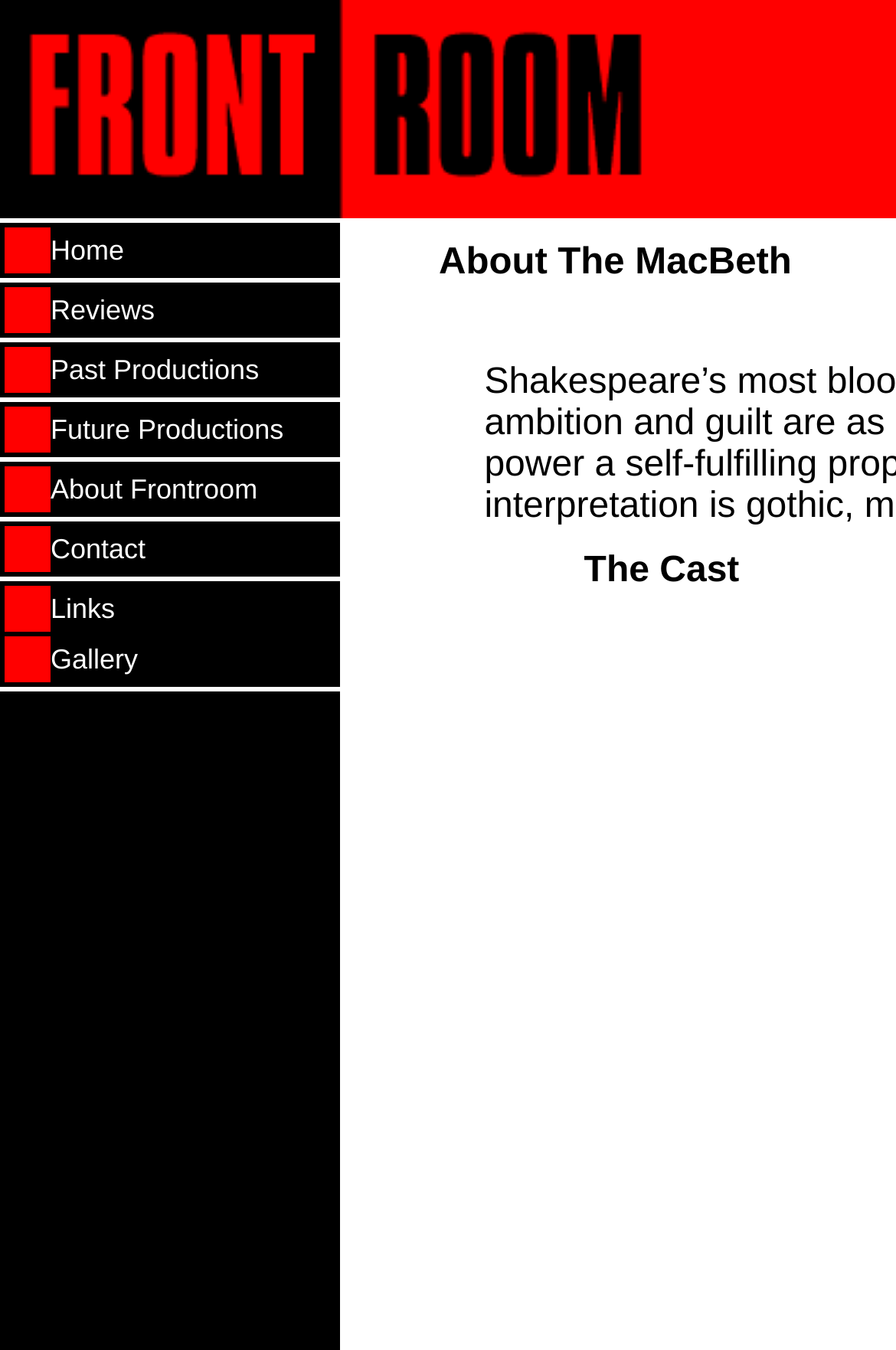Locate the bounding box coordinates of the area that needs to be clicked to fulfill the following instruction: "click Home". The coordinates should be in the format of four float numbers between 0 and 1, namely [left, top, right, bottom].

[0.005, 0.18, 0.056, 0.209]